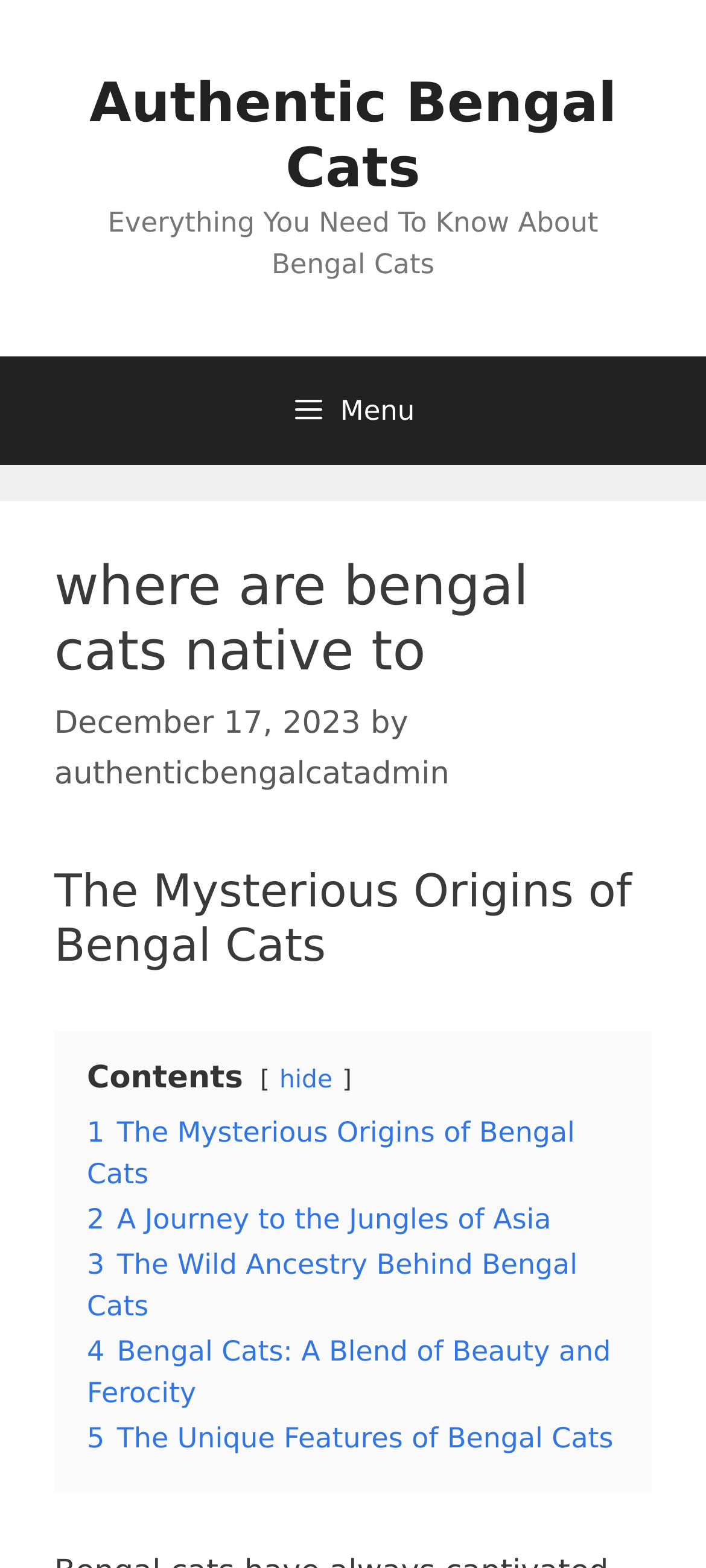Please find the bounding box coordinates of the element's region to be clicked to carry out this instruction: "View the contents of the article".

[0.123, 0.676, 0.344, 0.699]